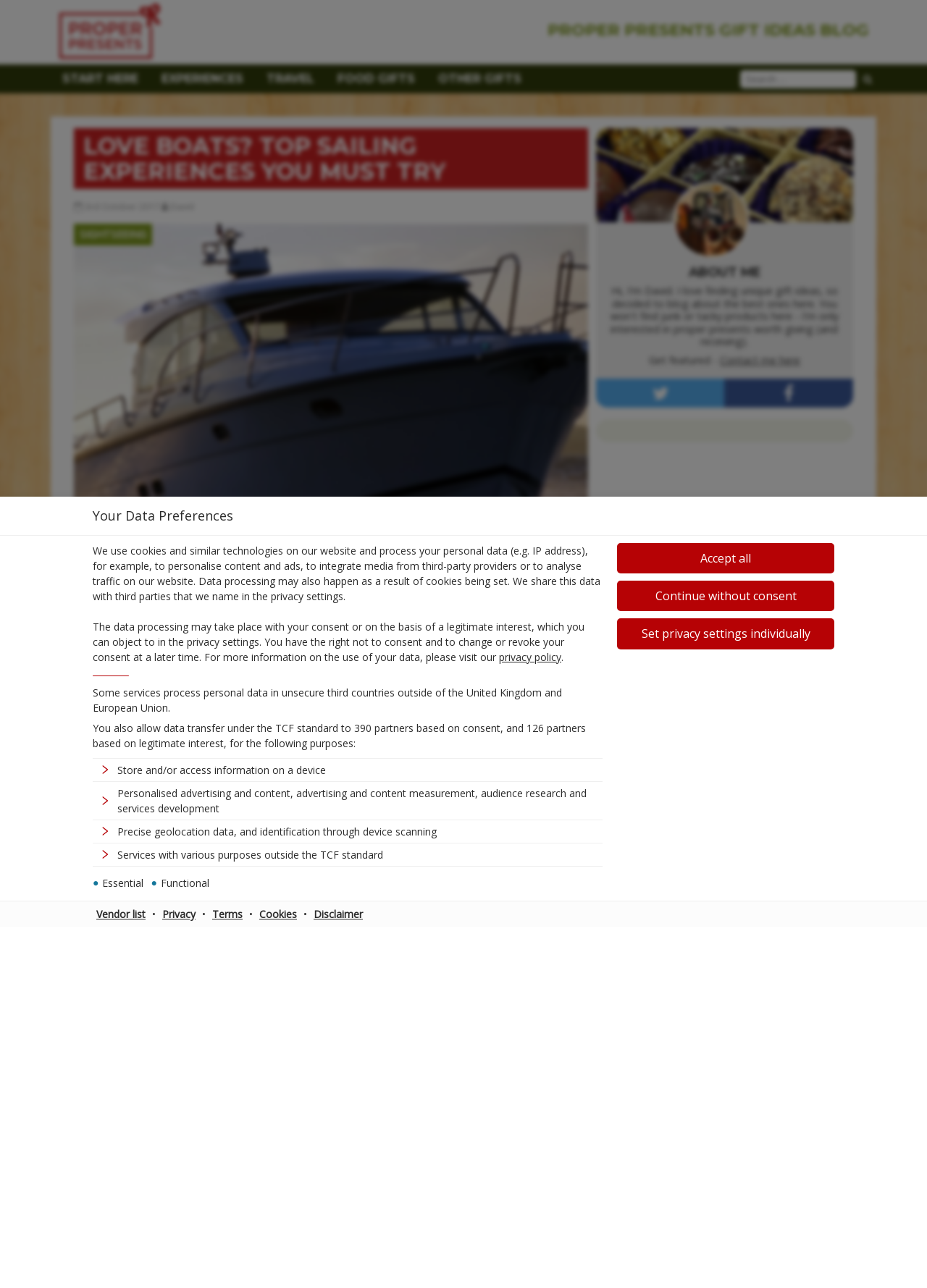Please examine the image and answer the question with a detailed explanation:
How many purposes are listed for data processing?

Upon examining the webpage, I found that there are four purposes listed for data processing, which are 'Store and/or access information on a device', 'Personalised advertising and content, advertising and content measurement, audience research and services development', 'Precise geolocation data, and identification through device scanning', and 'Services with various purposes outside the TCF standard'.